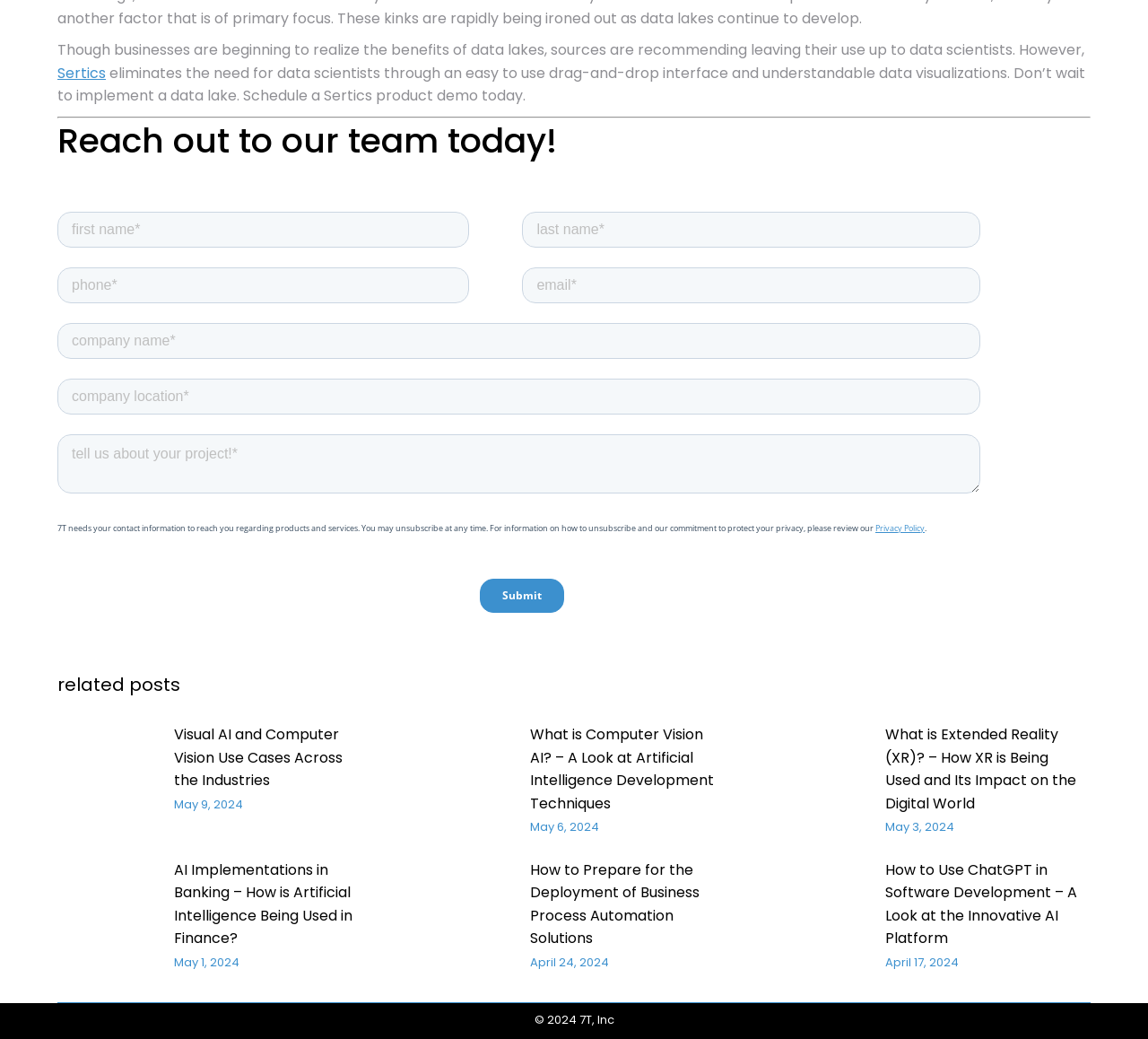What is the purpose of the 'Schedule a Sertics product demo today' section?
Can you provide a detailed and comprehensive answer to the question?

I analyzed the content of the webpage and found a section that says 'Schedule a Sertics product demo today'. This suggests that the purpose of this section is to allow users to schedule a product demo for Sertics.